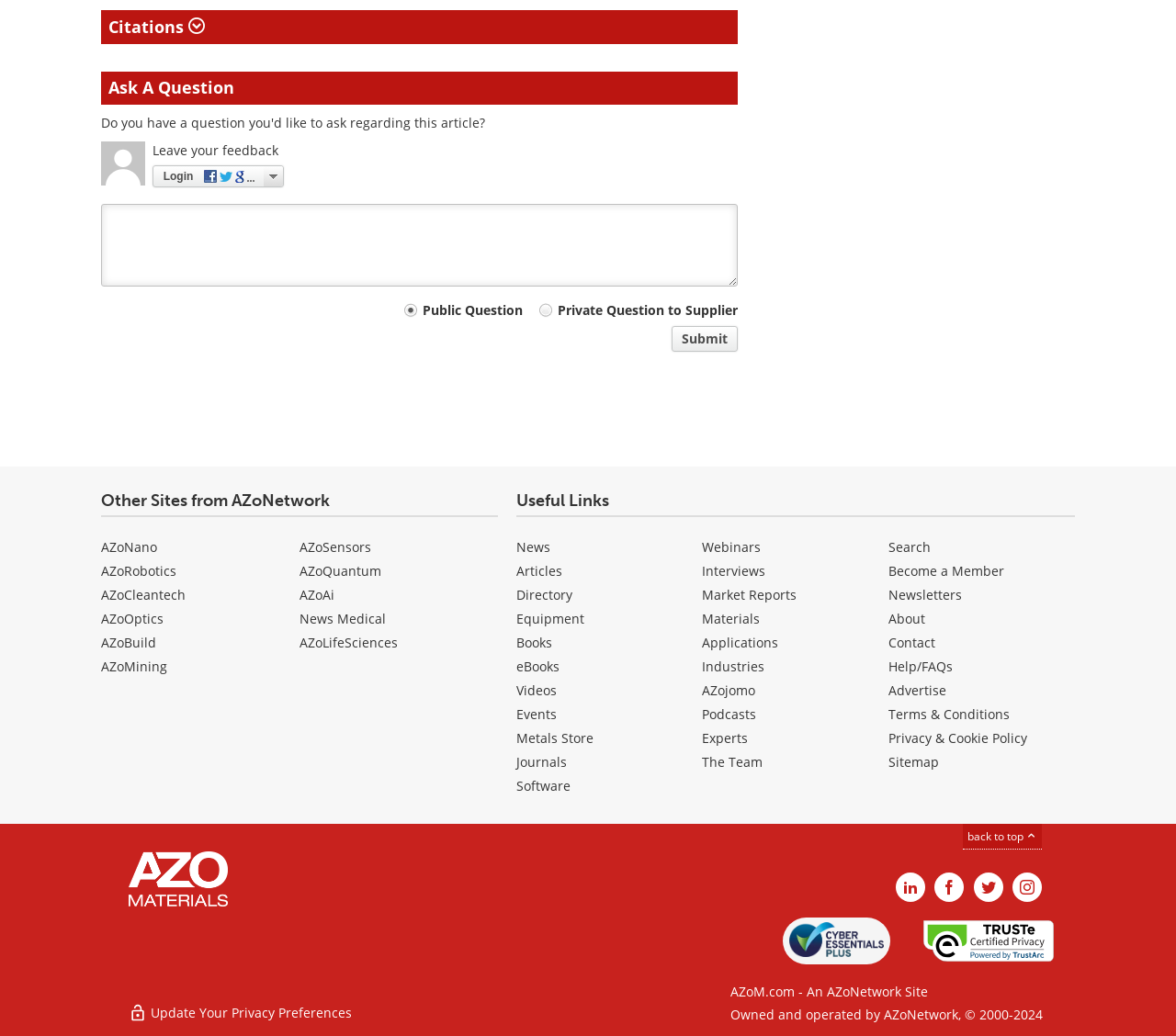Identify the bounding box coordinates for the element you need to click to achieve the following task: "Ask a question". The coordinates must be four float values ranging from 0 to 1, formatted as [left, top, right, bottom].

[0.086, 0.069, 0.628, 0.101]